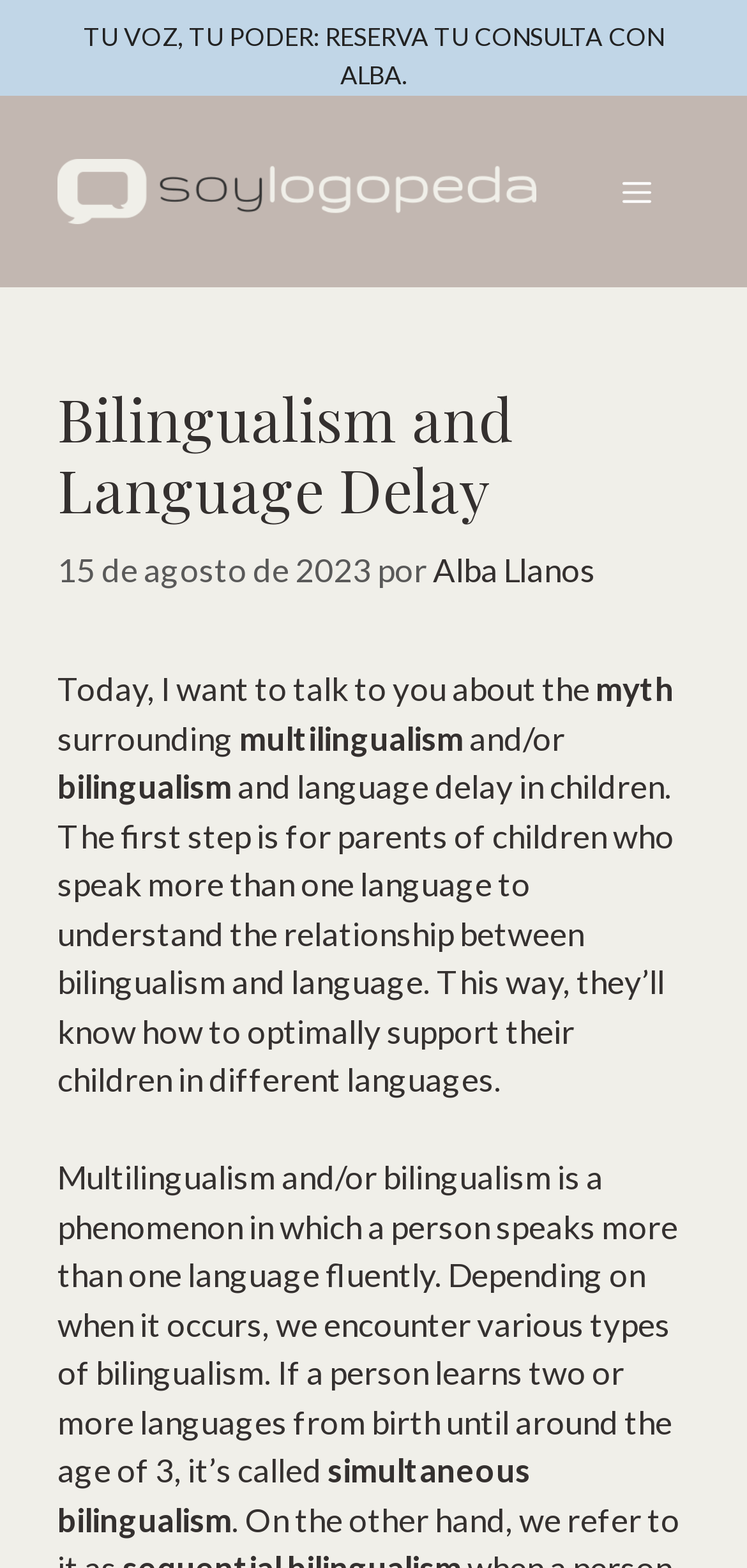Generate a thorough caption that explains the contents of the webpage.

This webpage is about debunking the myth surrounding bilingualism and language delay. At the top, there is a banner with a link to the website "soylogopeda" and an image of the same name. To the right of the banner, there is a navigation menu with a button labeled "Menú" that controls the primary menu.

Below the banner, there is a header section with a heading that reads "Bilingualism and Language Delay". This is followed by a time stamp indicating the publication date, "15 de agosto de 2023", and the author's name, "Alba Llanos".

The main content of the webpage is a series of paragraphs that discuss the myth surrounding bilingualism and language delay. The text starts by introducing the topic, stating that the author wants to talk about the myth surrounding multilingualism and bilingualism. The following paragraphs explain the relationship between bilingualism and language, and how parents of children who speak more than one language can optimally support their children.

There are several links on the page, including one at the top that reads "TU VOZ, TU PODER: RESERVA TU CONSULTA CON ALBA" and another that links to the author's name, "Alba Llanos". The page also has a complementary section at the top, but its content is not clear.

Overall, the webpage has a simple layout with a clear hierarchy of elements, making it easy to navigate and read.